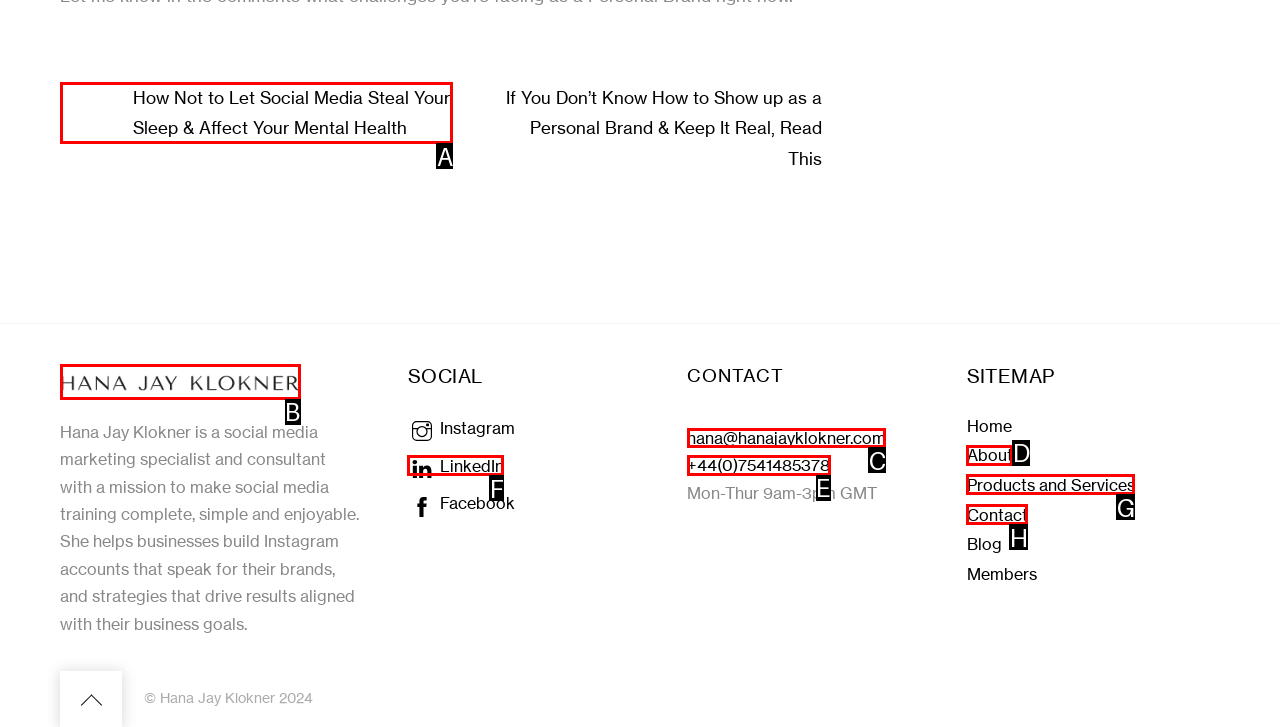Select the correct UI element to complete the task: Contact Hana Jay Klokner via email
Please provide the letter of the chosen option.

C